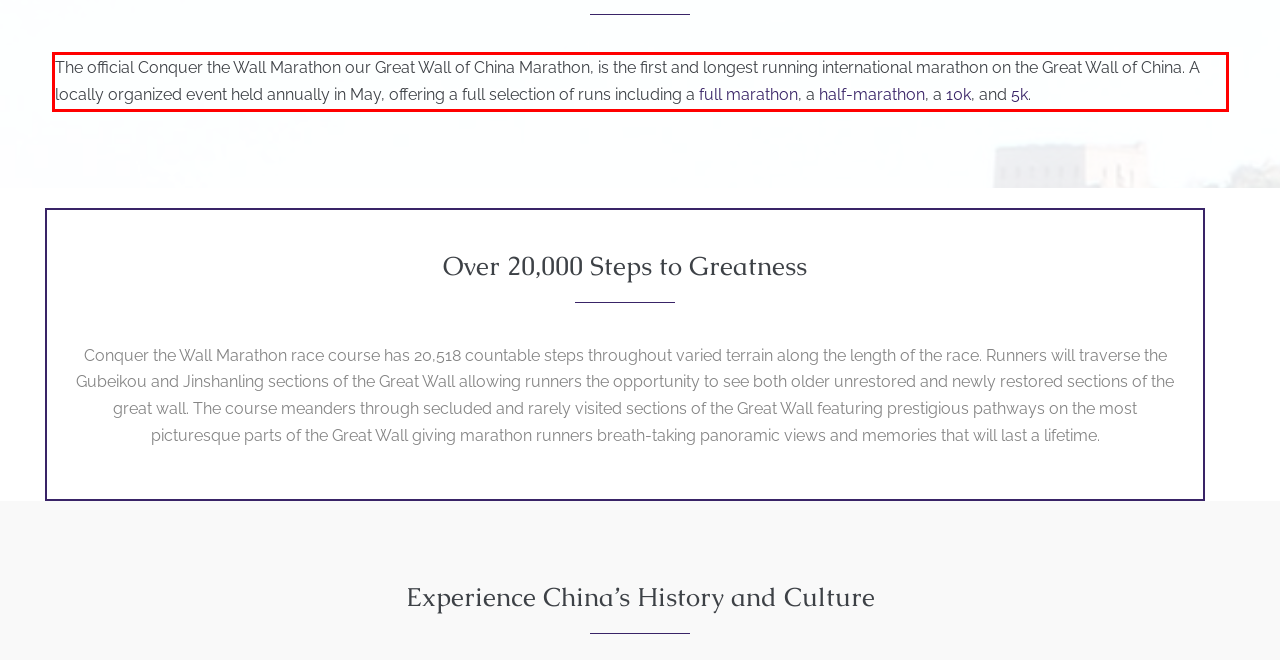You are provided with a screenshot of a webpage featuring a red rectangle bounding box. Extract the text content within this red bounding box using OCR.

The official Conquer the Wall Marathon our Great Wall of China Marathon, is the first and longest running international marathon on the Great Wall of China. A locally organized event held annually in May, offering a full selection of runs including a full marathon, a half-marathon, a 10k, and 5k.